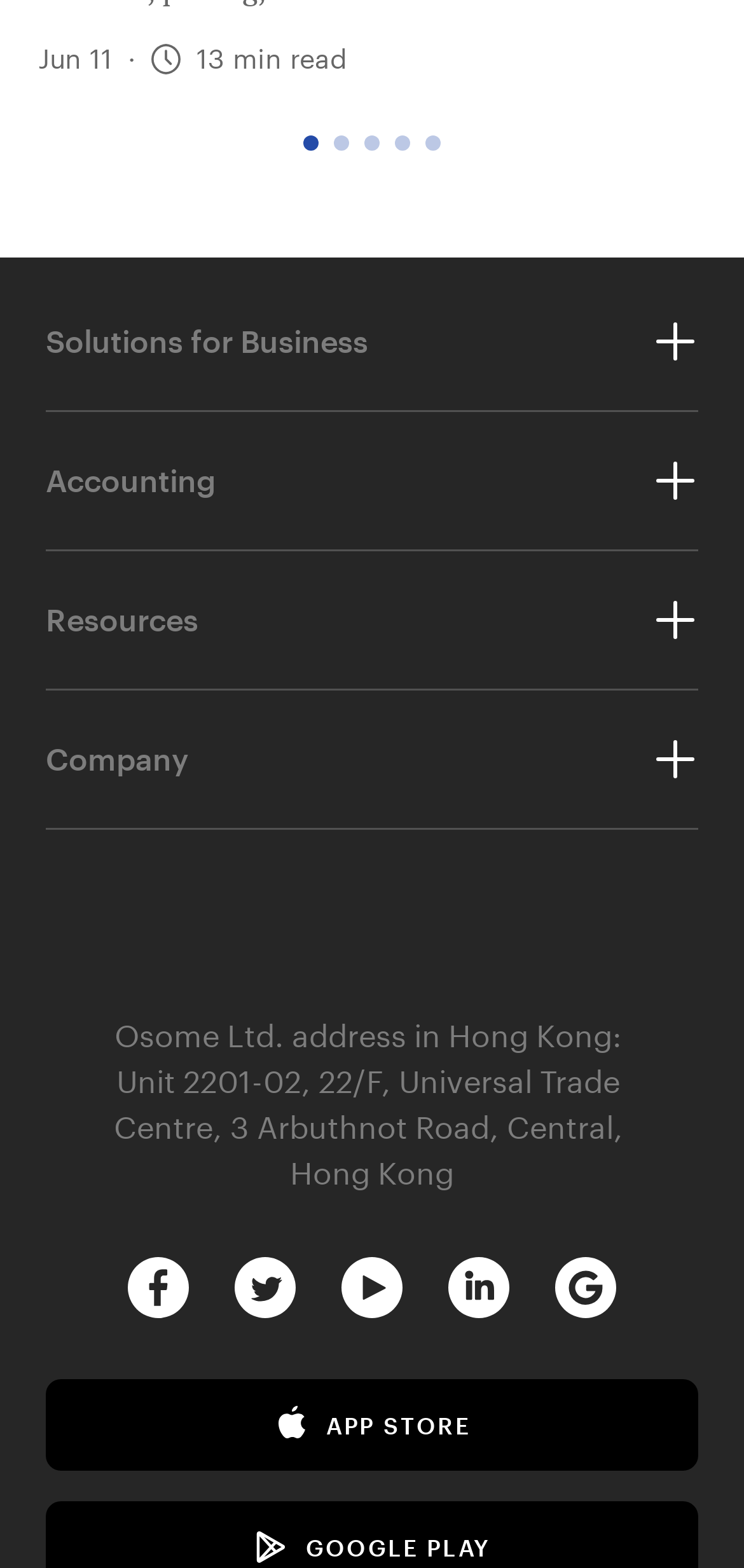Identify the bounding box coordinates of the element that should be clicked to fulfill this task: "contact Osome". The coordinates should be provided as four float numbers between 0 and 1, i.e., [left, top, right, bottom].

[0.062, 0.677, 0.282, 0.7]